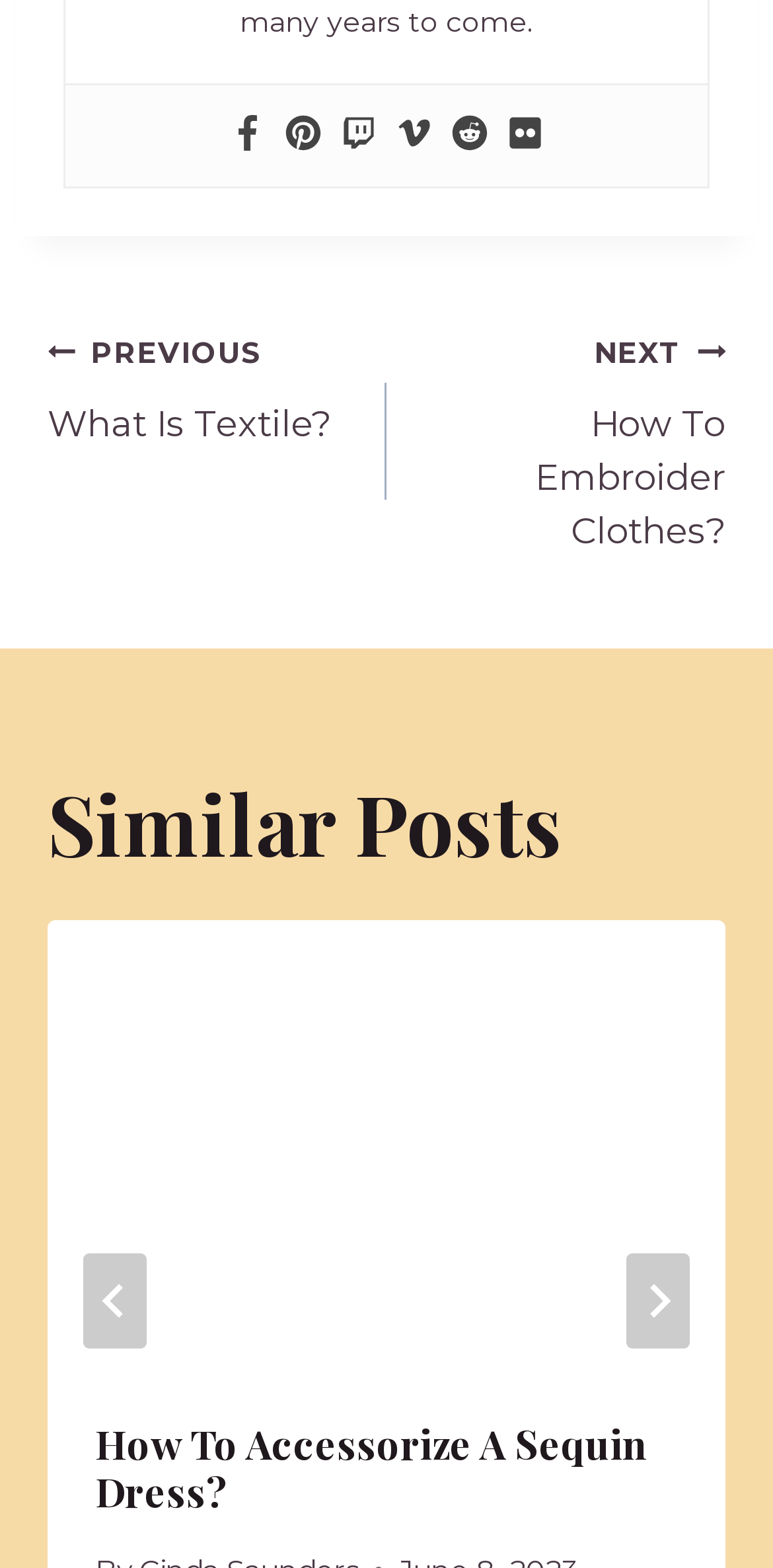Pinpoint the bounding box coordinates of the element to be clicked to execute the instruction: "Read How To Accessorize A Sequin Dress?".

[0.062, 0.587, 0.938, 0.876]